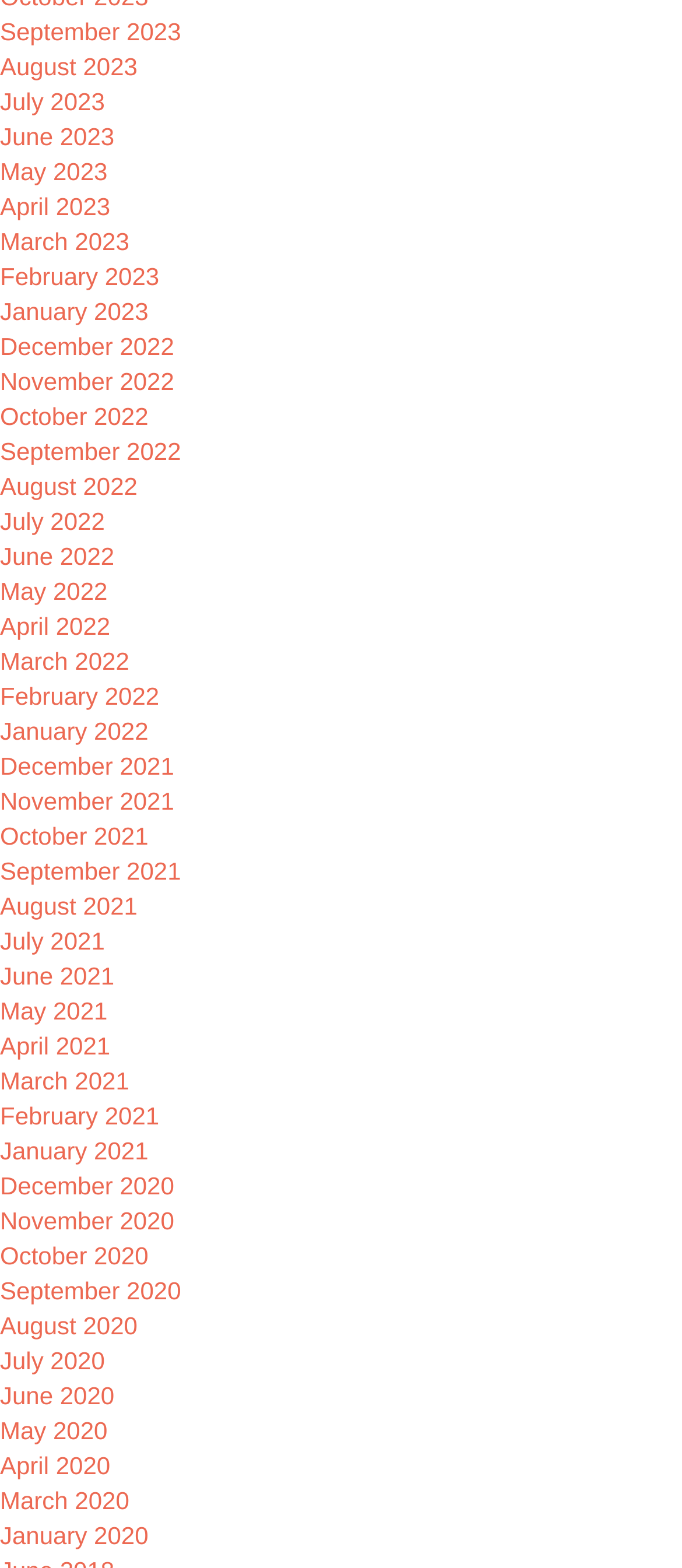Is the list of months in chronological order?
Please provide a single word or phrase based on the screenshot.

Yes